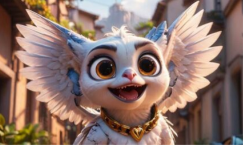Describe the image with as much detail as possible.

In this enchanting image, we see a whimsical, animated creature with large, expressive eyes and fluffy, feathery wings. The character sports an adorable smile, showcasing its playful and friendly demeanor. Adorned with a charming golden necklace, this delightful being stands against a vibrant backdrop of a quaint street, hinting at a lively setting. Its striking features and captivating personality suggest that it belongs to a magical world, possibly part of a story filled with adventure and charm.